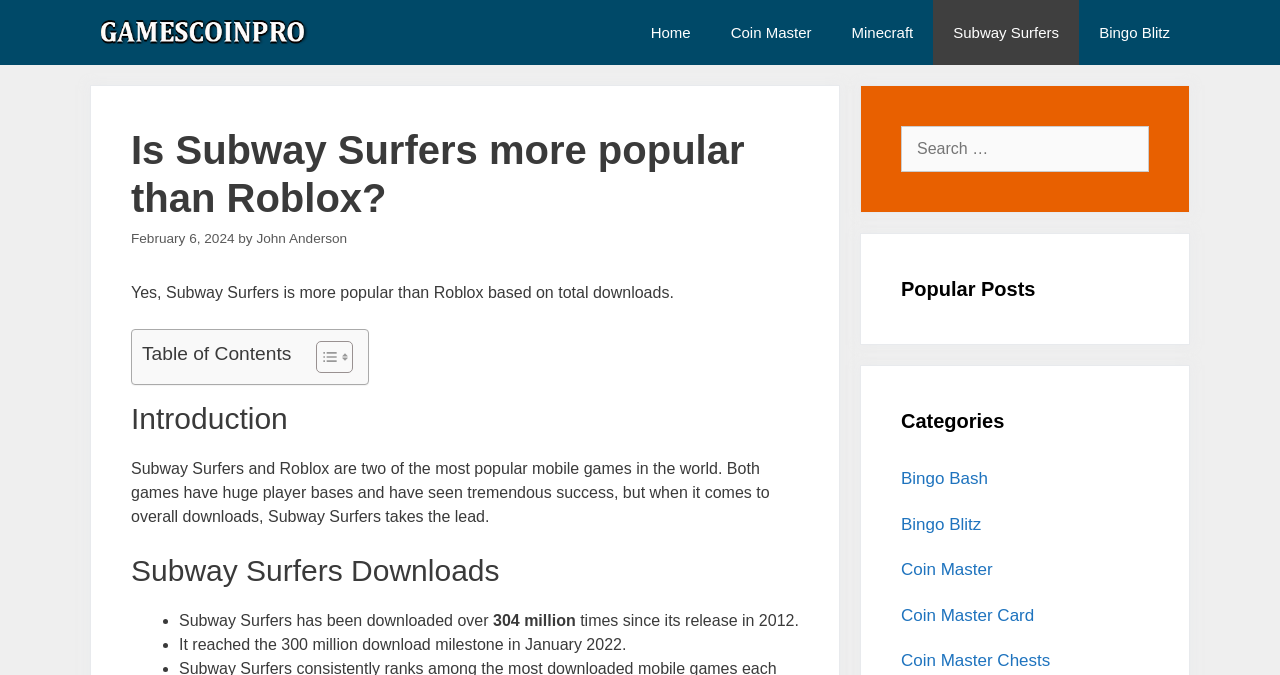Detail the various sections and features of the webpage.

The webpage is about comparing the popularity of two mobile games, Subway Surfers and Roblox, based on total downloads. At the top, there is a navigation bar with links to "Home", "Coin Master", "Minecraft", "Subway Surfers", and "Bingo Blitz". Below the navigation bar, there is a header section with the title "Is Subway Surfers more popular than Roblox?" and a timestamp "February 6, 2024". 

The main content of the webpage is divided into sections. The first section is an introduction, which provides a brief overview of the two games and their popularity. The second section is about Subway Surfers' downloads, which mentions that the game has been downloaded over 304 million times since its release in 2012.

On the right side of the webpage, there are two complementary sections. The top section has a search box with a label "Search for:". The bottom section has a heading "Popular Posts" and lists several links to other articles, including "Bingo Bash", "Bingo Blitz", "Coin Master", "Coin Master Card", and "Coin Master Chests".